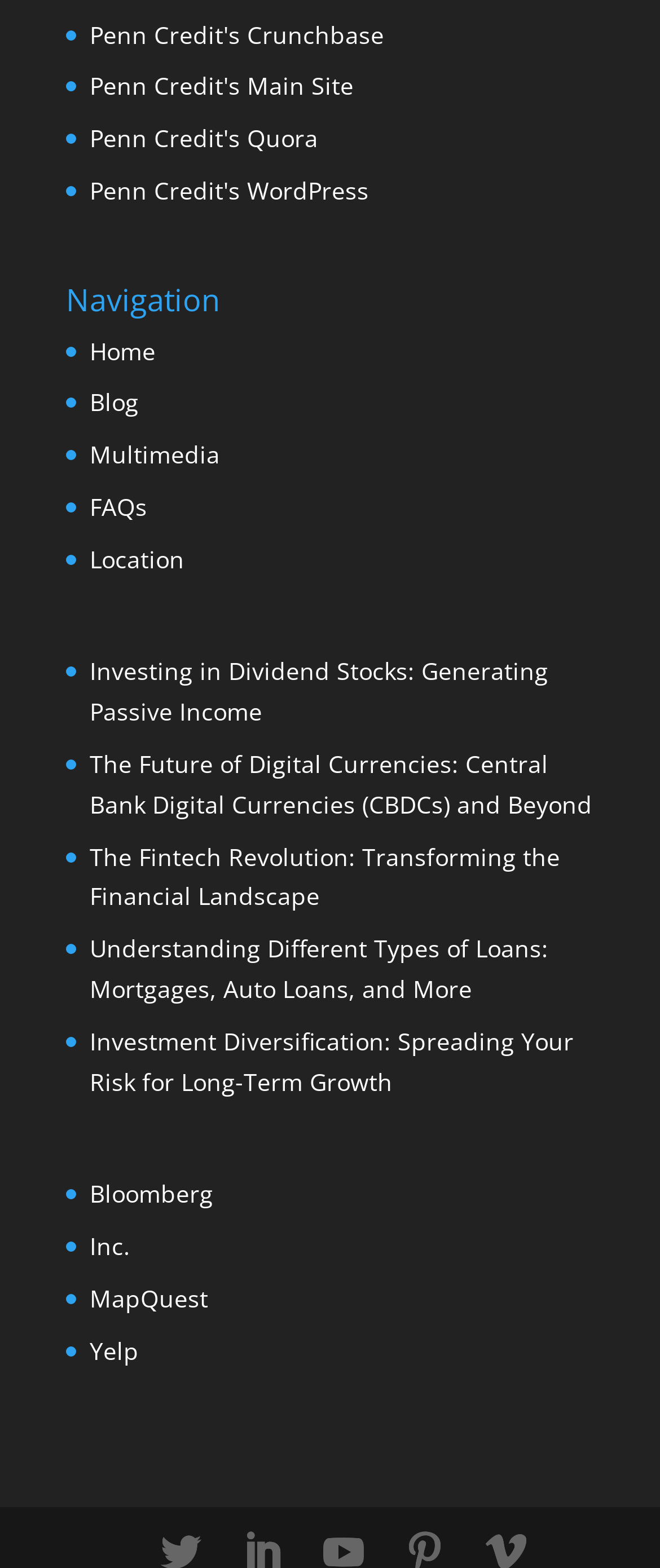What is the last article about?
Answer the question with detailed information derived from the image.

I looked at the last article link and found that it is titled 'Investment Diversification: Spreading Your Risk for Long-Term Growth', so the last article is about Investment Diversification.